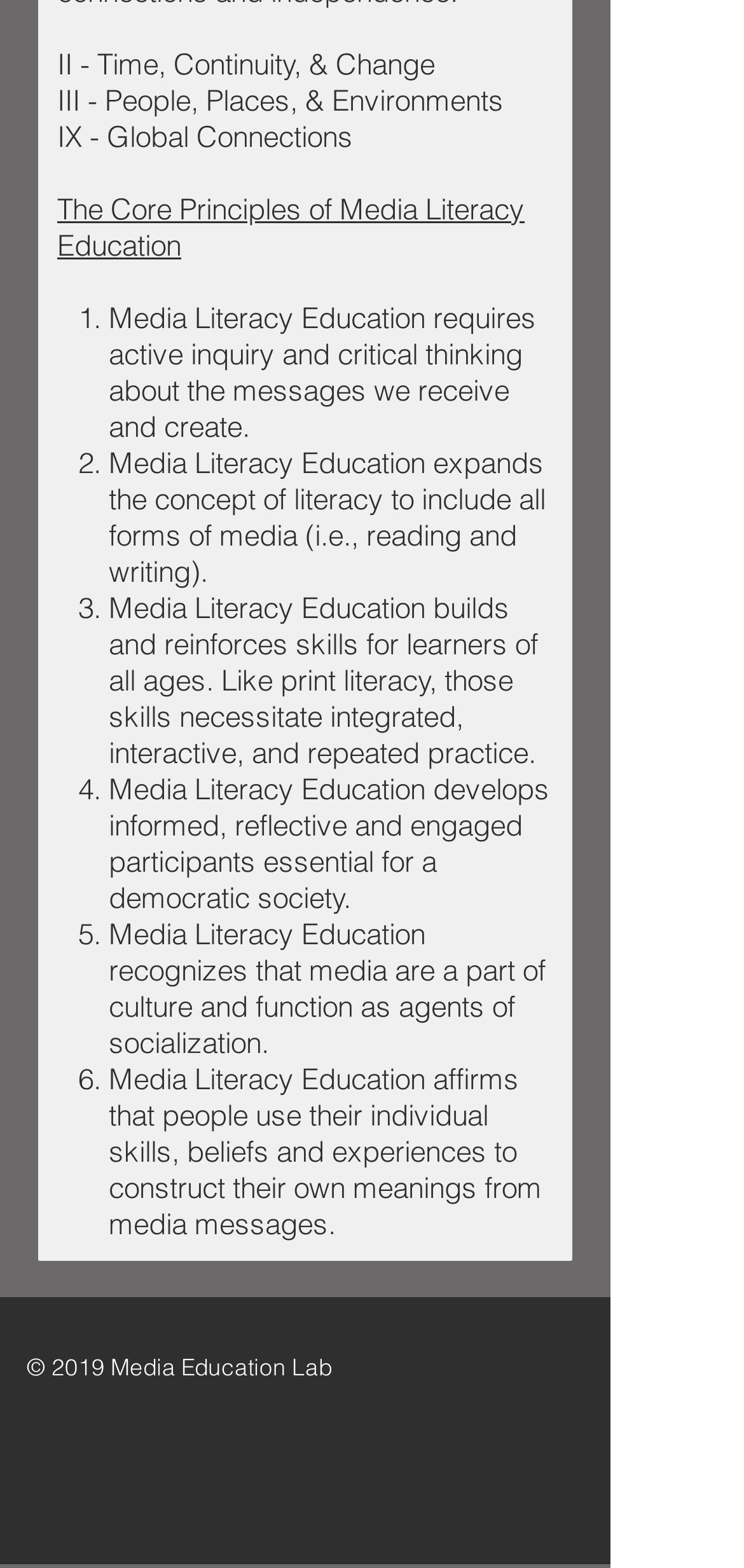Can you find the bounding box coordinates for the UI element given this description: "aria-label="YouTube App Icon""? Provide the coordinates as four float numbers between 0 and 1: [left, top, right, bottom].

[0.372, 0.923, 0.462, 0.966]